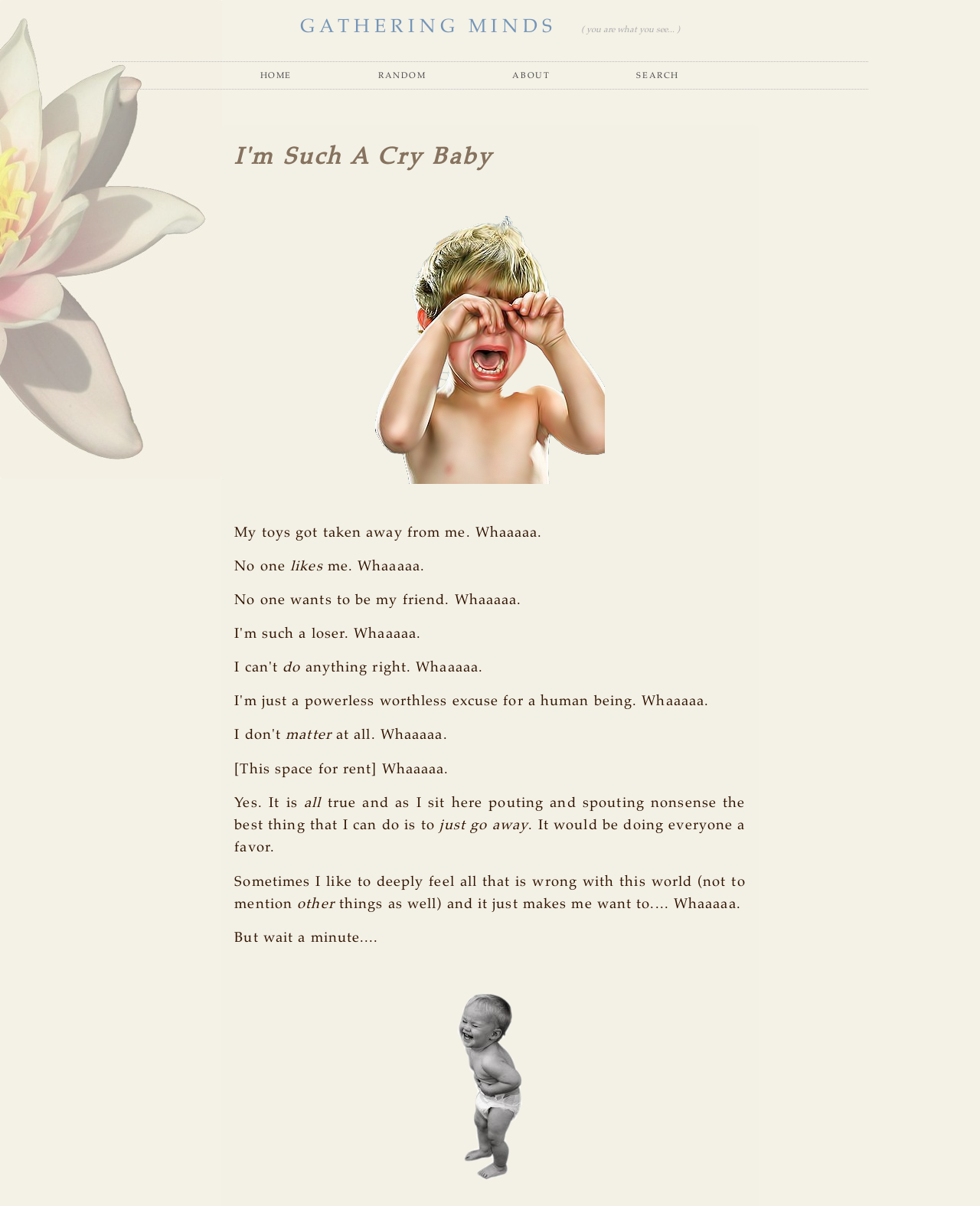Please determine the bounding box coordinates of the area that needs to be clicked to complete this task: 'Click on the 'random' link'. The coordinates must be four float numbers between 0 and 1, formatted as [left, top, right, bottom].

[0.374, 0.057, 0.447, 0.071]